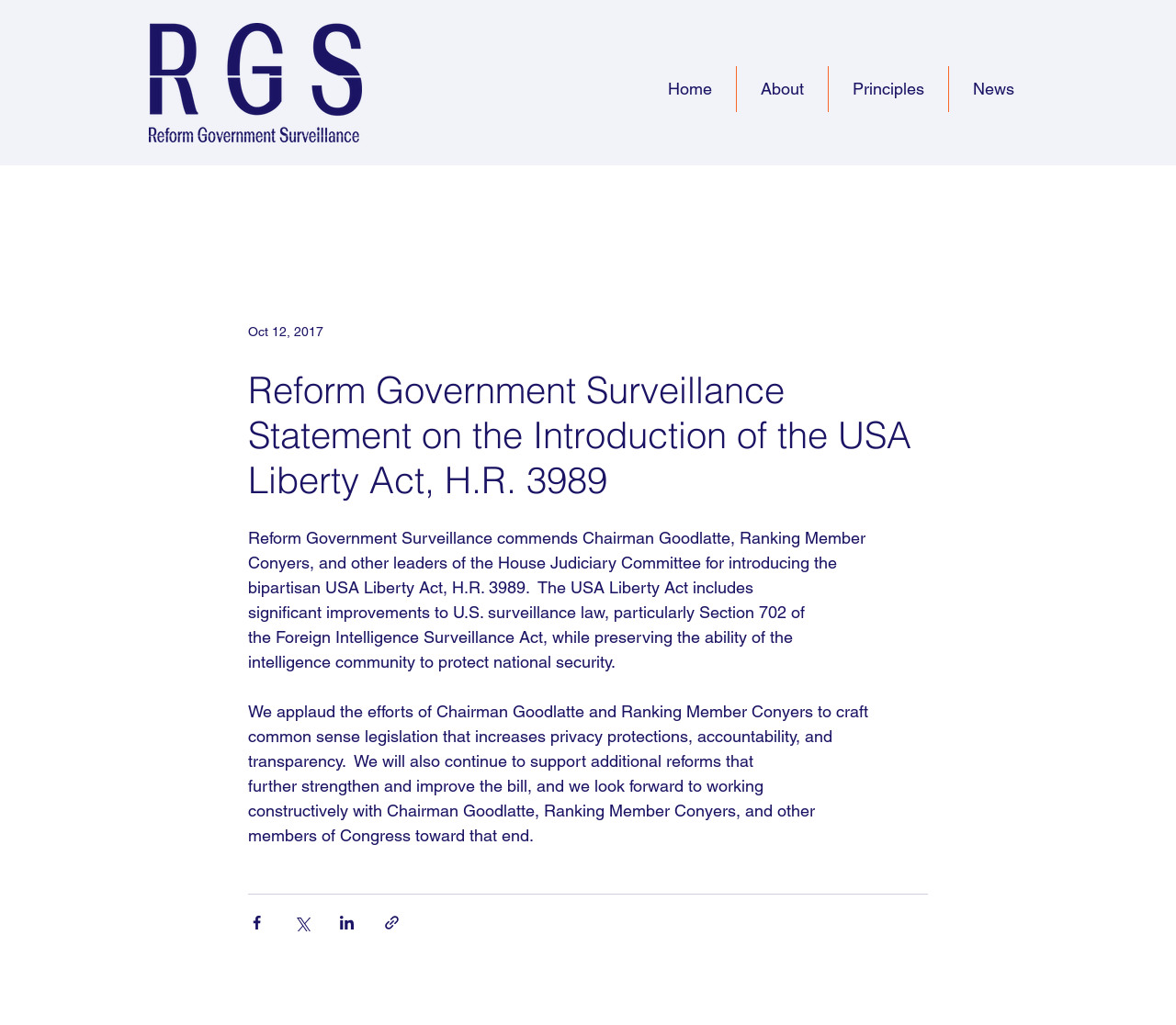Find the bounding box coordinates of the area to click in order to follow the instruction: "Click the Principles link".

[0.705, 0.065, 0.806, 0.109]